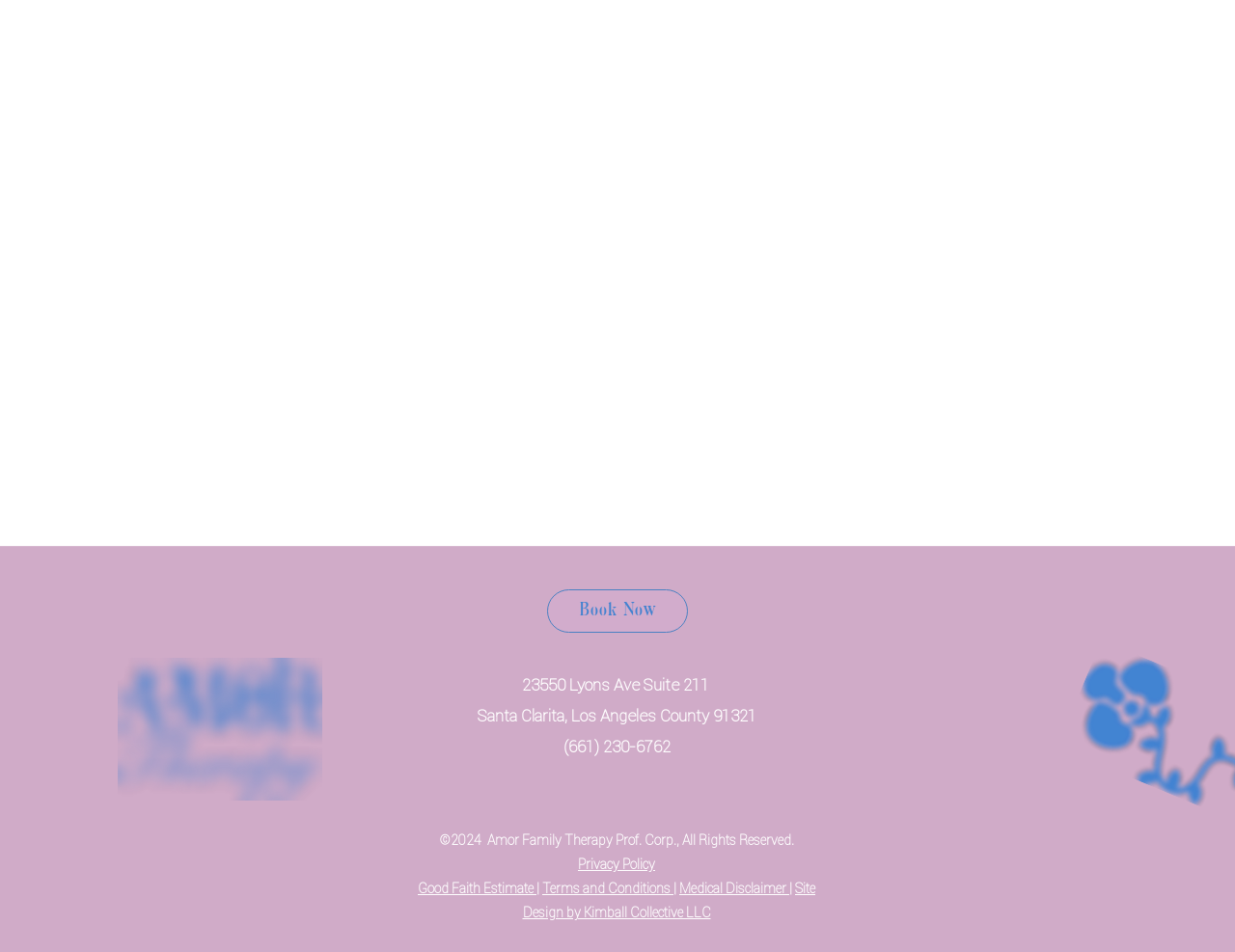How many social media links are available?
Observe the image and answer the question with a one-word or short phrase response.

1